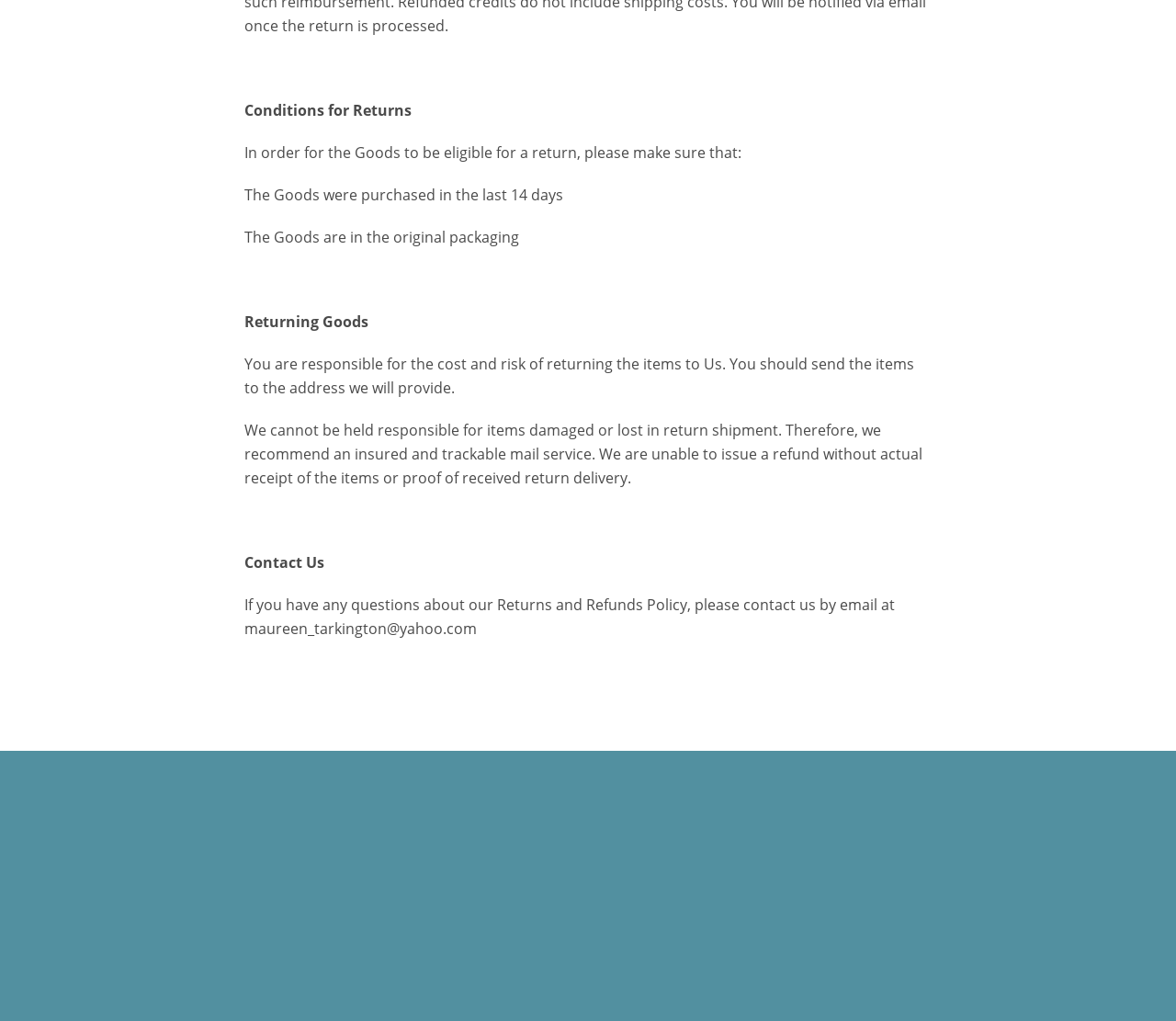Using the webpage screenshot, find the UI element described by Search. Provide the bounding box coordinates in the format (top-left x, top-left y, bottom-right x, bottom-right y), ensuring all values are floating point numbers between 0 and 1.

[0.141, 0.321, 0.182, 0.336]